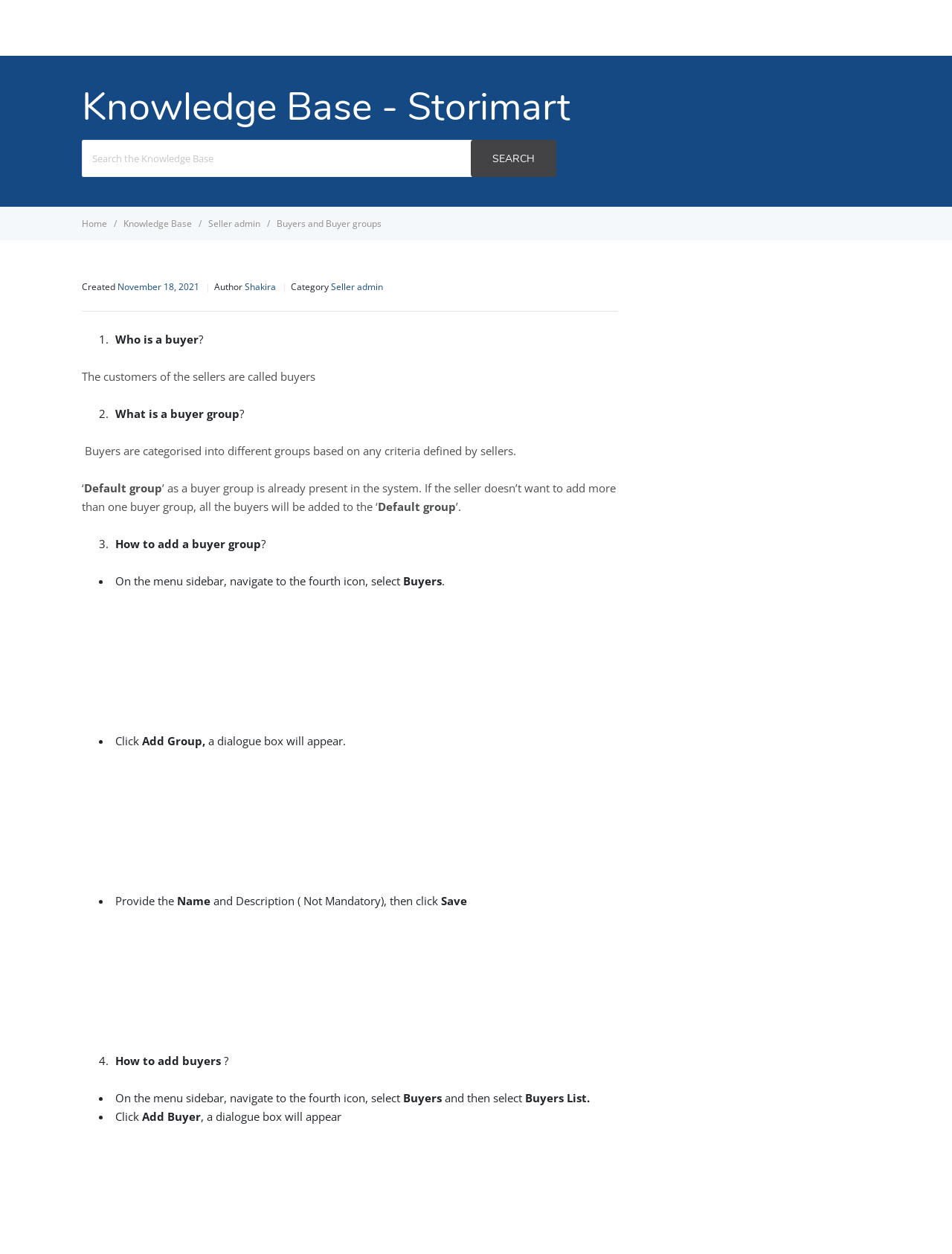Answer the following query concisely with a single word or phrase:
How to add buyers?

Navigate to Buyers List, click Add Buyer